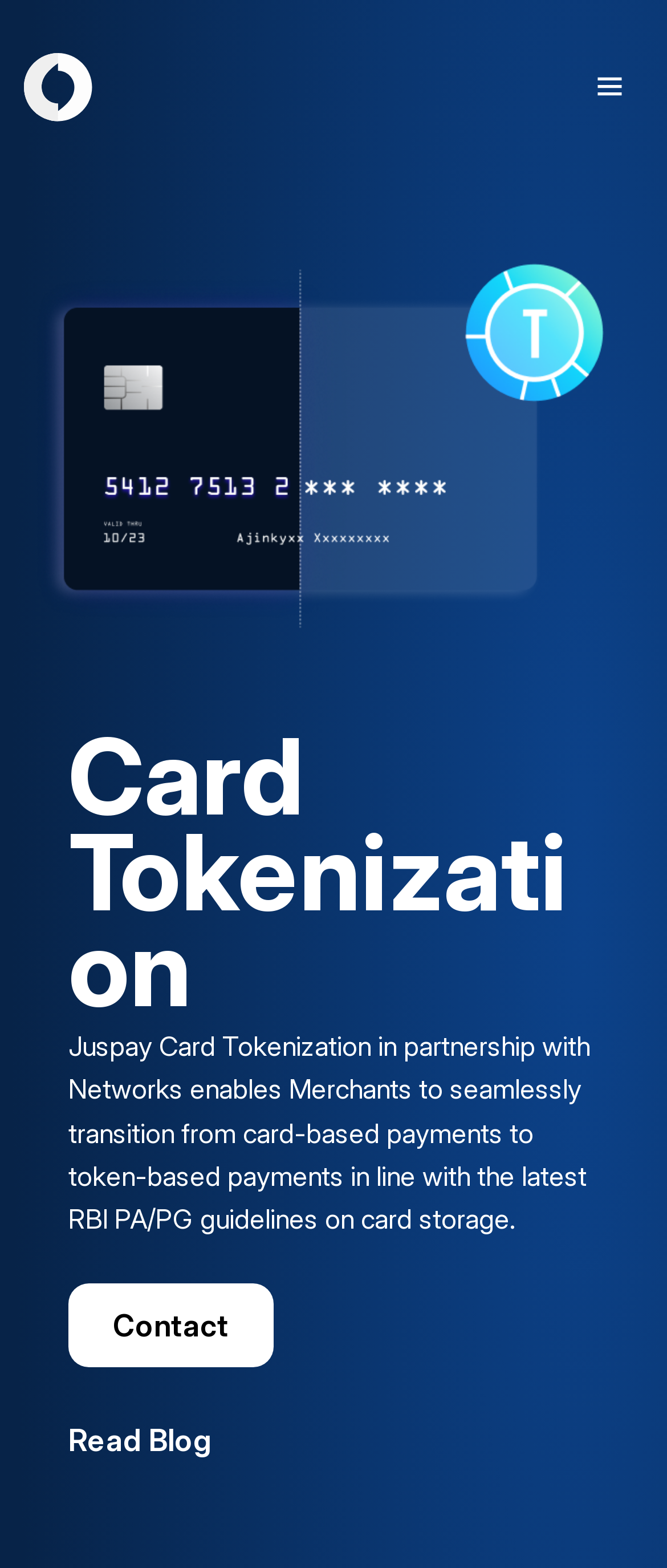Give an in-depth explanation of the webpage layout and content.

The webpage is about Juspay's card tokenization platform, which enables merchants to comply with RBI guidelines on card storage and provides a secure payment experience for customers. 

At the top left of the page, there is a logo of Juspay, accompanied by a menu button on the top right. Below the logo, there is a heading that reads "Card Tokenization". 

Under the heading, there is a paragraph of text that explains Juspay's card tokenization in partnership with networks, which allows merchants to transition from card-based payments to token-based payments in line with RBI guidelines. 

To the right of the paragraph, there are two buttons: "Contact" and "Read Blog". The "Contact" button is positioned above the "Read Blog" button. 

Below the paragraph, there is a large image that spans almost the entire width of the page.